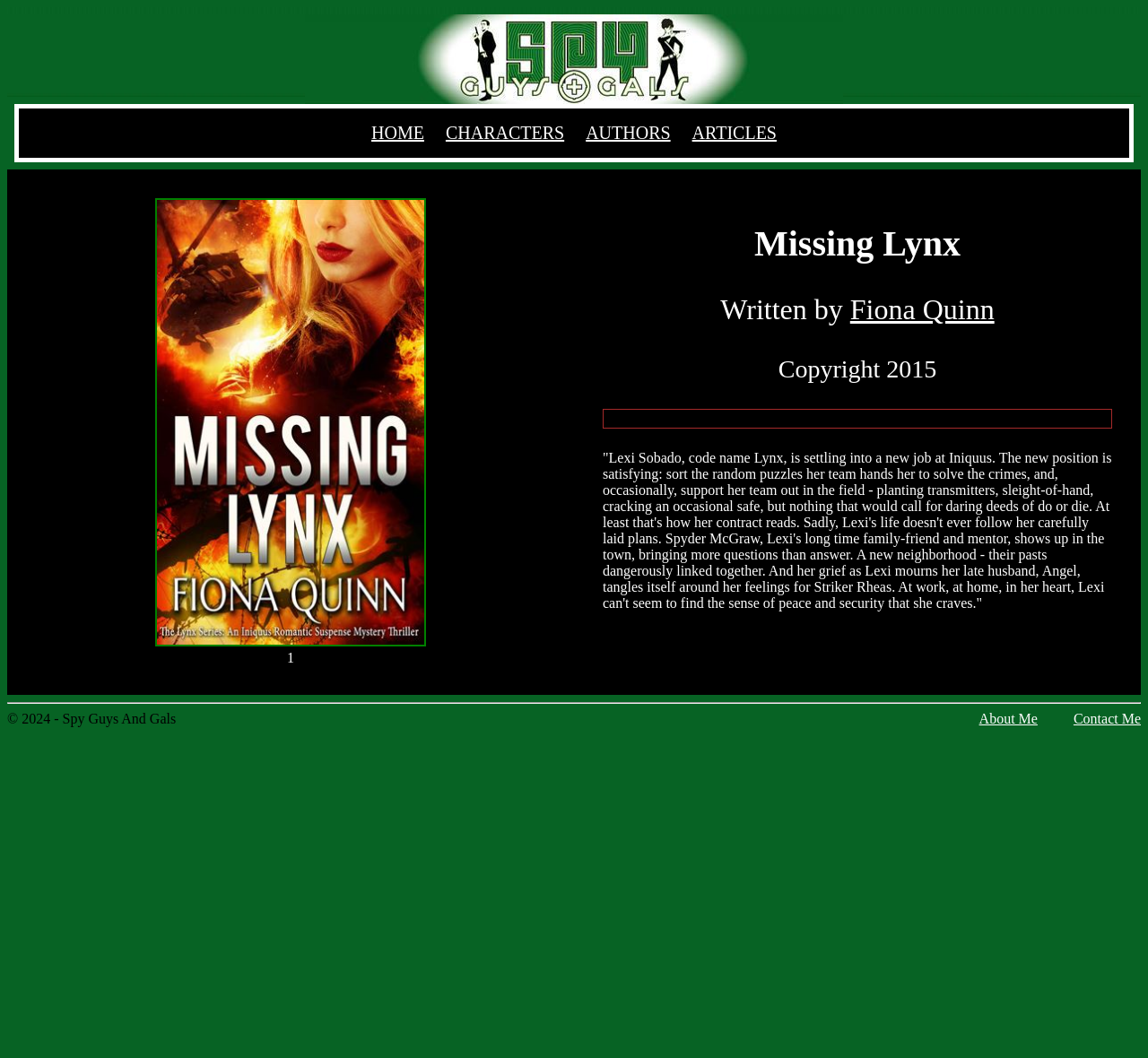Generate a comprehensive description of the webpage.

This webpage is about the book "Missing Lynx" by Fiona Quinn. At the top left, there is a logo image of "SGAG" (Spy Guys And Gals). Next to it, there are four navigation links: "HOME", "CHARACTERS", "AUTHORS", and "ARTICLES", aligned horizontally. Below the navigation links, there is a large image of the book cover "Missing Lynx", taking up about half of the screen width.

On the right side of the book cover image, there is a heading "Missing Lynx" in a larger font size. Below the heading, there is a text "Written by" followed by a link to the author's name "Fiona Quinn". Underneath, there is a copyright notice "Copyright 2015".

The main content of the webpage is a lengthy text block that summarizes the book's plot. It describes the protagonist Lexi Sobado, code-named Lynx, and her life as a spy. The text block takes up most of the screen space, spanning from the middle to the bottom of the page.

At the very bottom of the page, there is a horizontal separator line, followed by a footer section. The footer contains a copyright notice "© 2024 - Spy Guys And Gals" on the left side, and two links "About Me" and "Contact Me" on the right side.